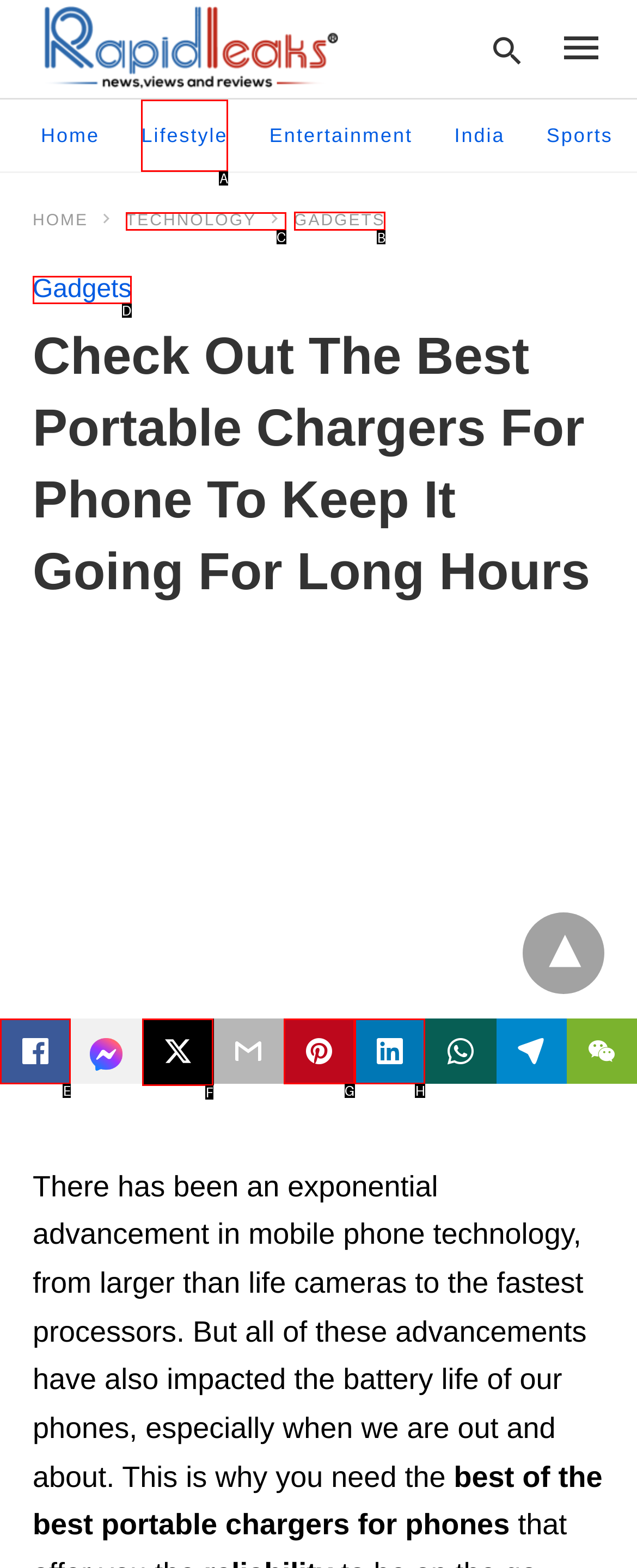For the task "Click on the 'GADGETS' link", which option's letter should you click? Answer with the letter only.

B